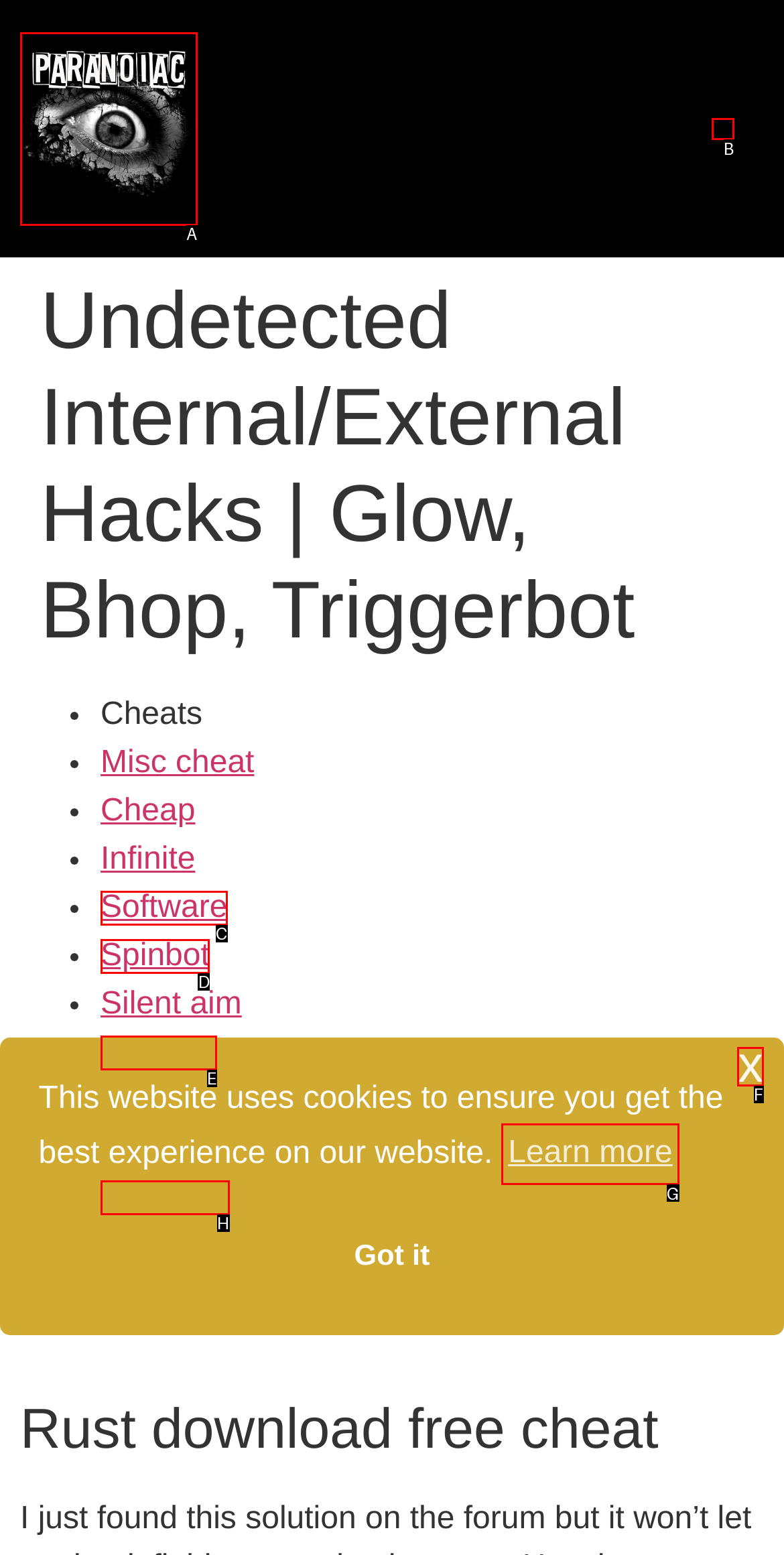Identify the correct UI element to click to follow this instruction: Click on the 'Menü' button
Respond with the letter of the appropriate choice from the displayed options.

B